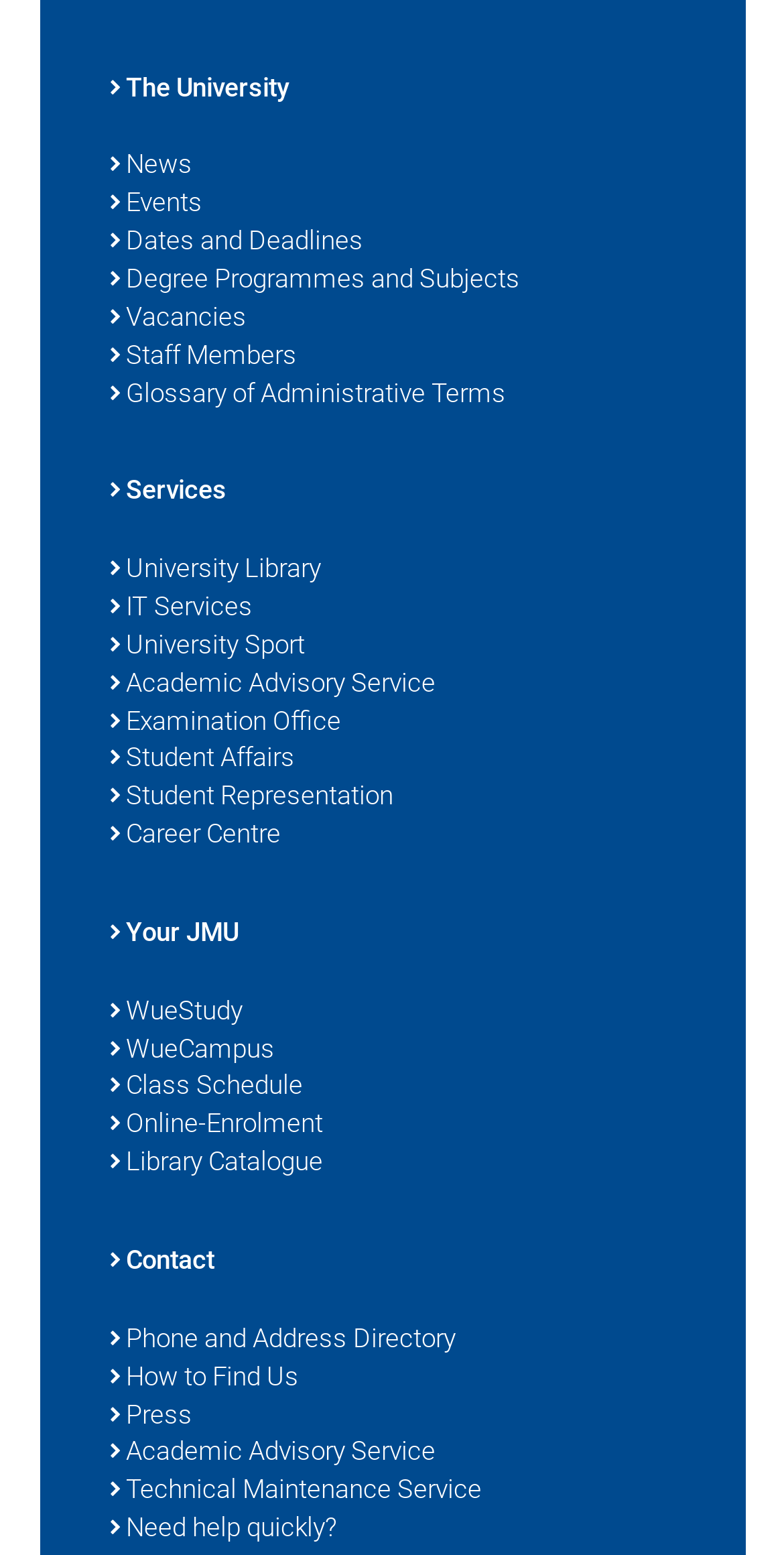Can you find the bounding box coordinates for the element to click on to achieve the instruction: "View university news"?

[0.14, 0.095, 0.86, 0.119]